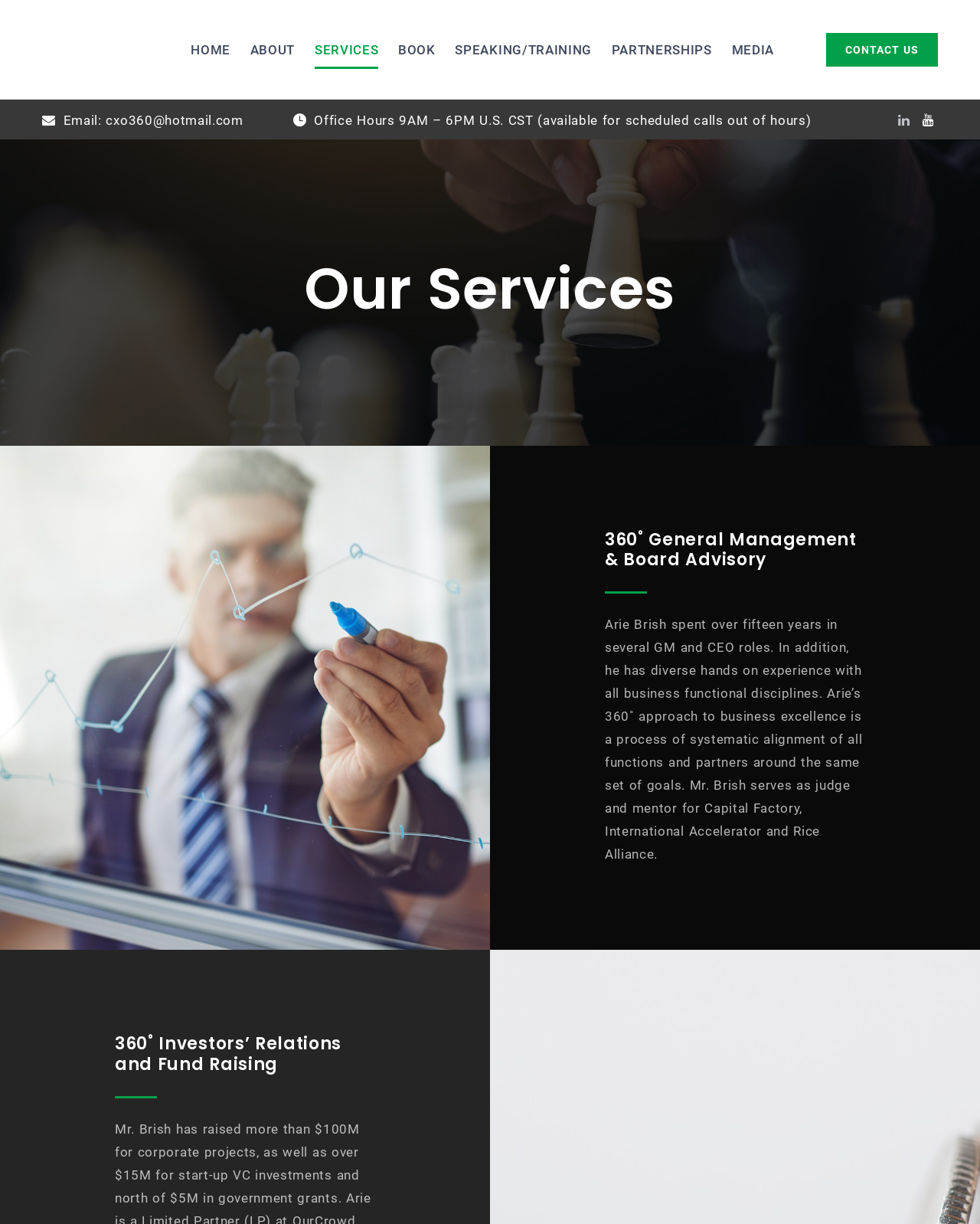Pinpoint the bounding box coordinates of the area that should be clicked to complete the following instruction: "learn about the company". The coordinates must be given as four float numbers between 0 and 1, i.e., [left, top, right, bottom].

[0.255, 0.025, 0.301, 0.056]